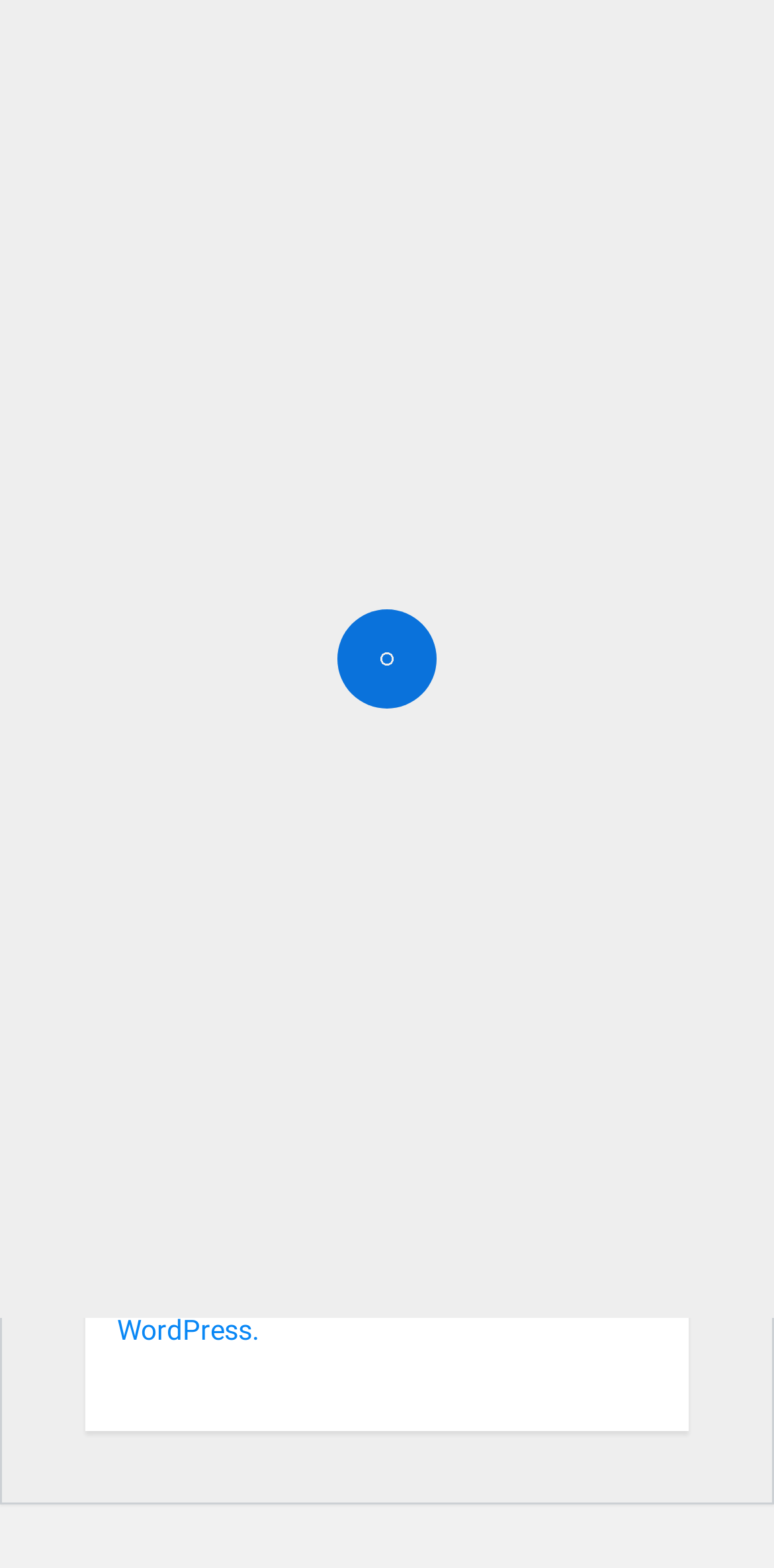Give a one-word or phrase response to the following question: What is the purpose of the link at the top?

Skip to content